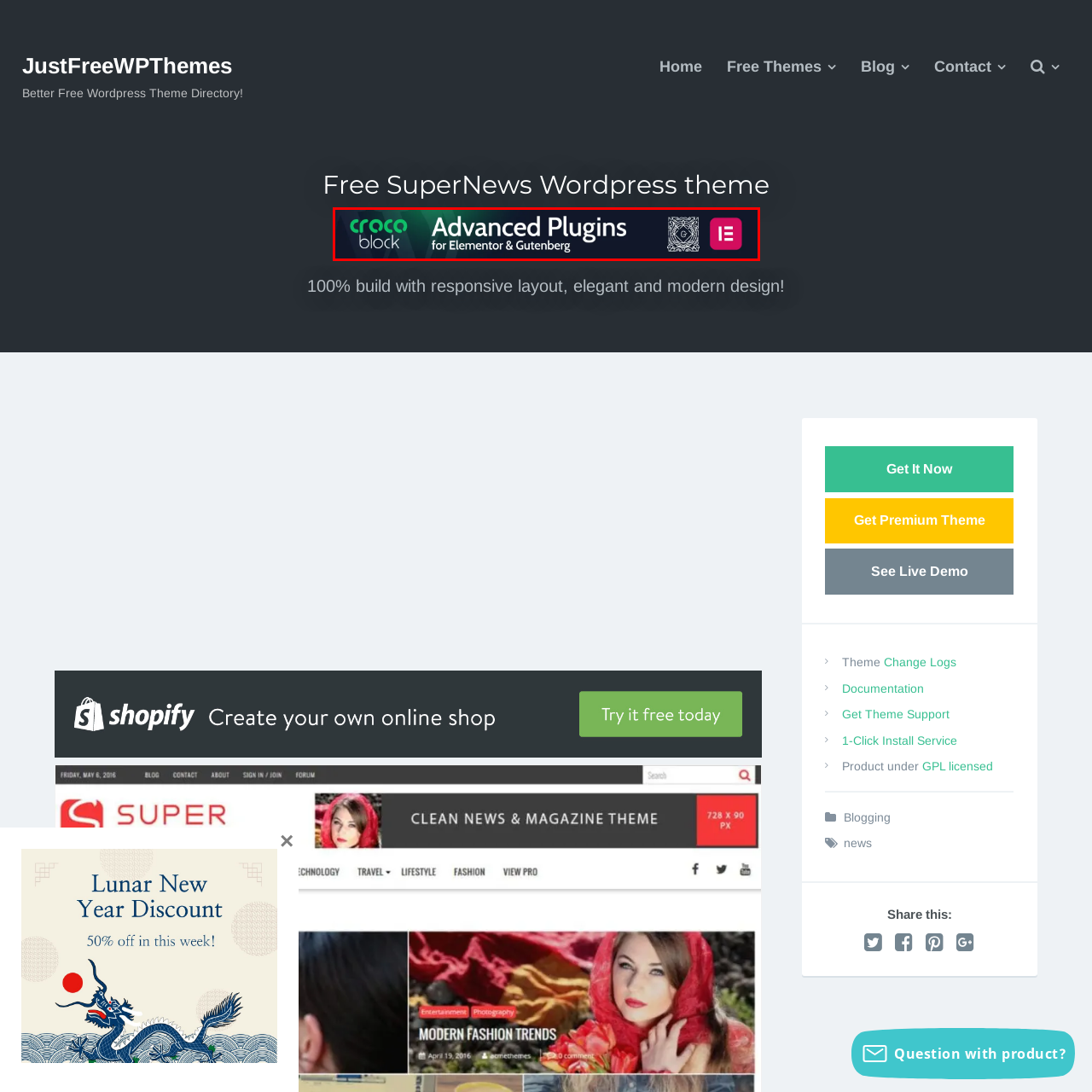Focus on the content within the red bounding box and answer this question using a single word or phrase: What is the aesthetic of the background design?

Sleek and modern